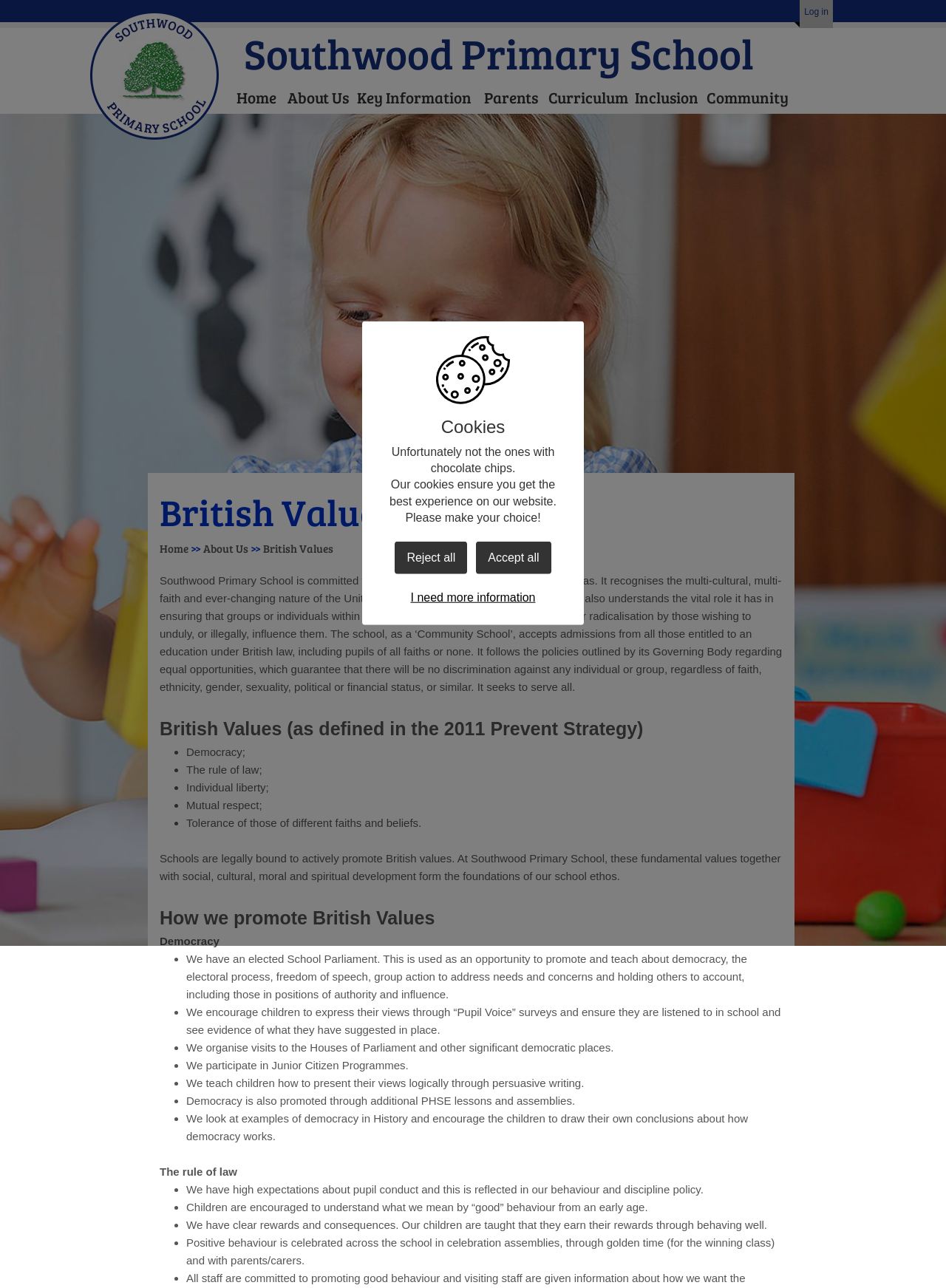Using floating point numbers between 0 and 1, provide the bounding box coordinates in the format (top-left x, top-left y, bottom-right x, bottom-right y). Locate the UI element described here: Curriculum

[0.577, 0.066, 0.666, 0.088]